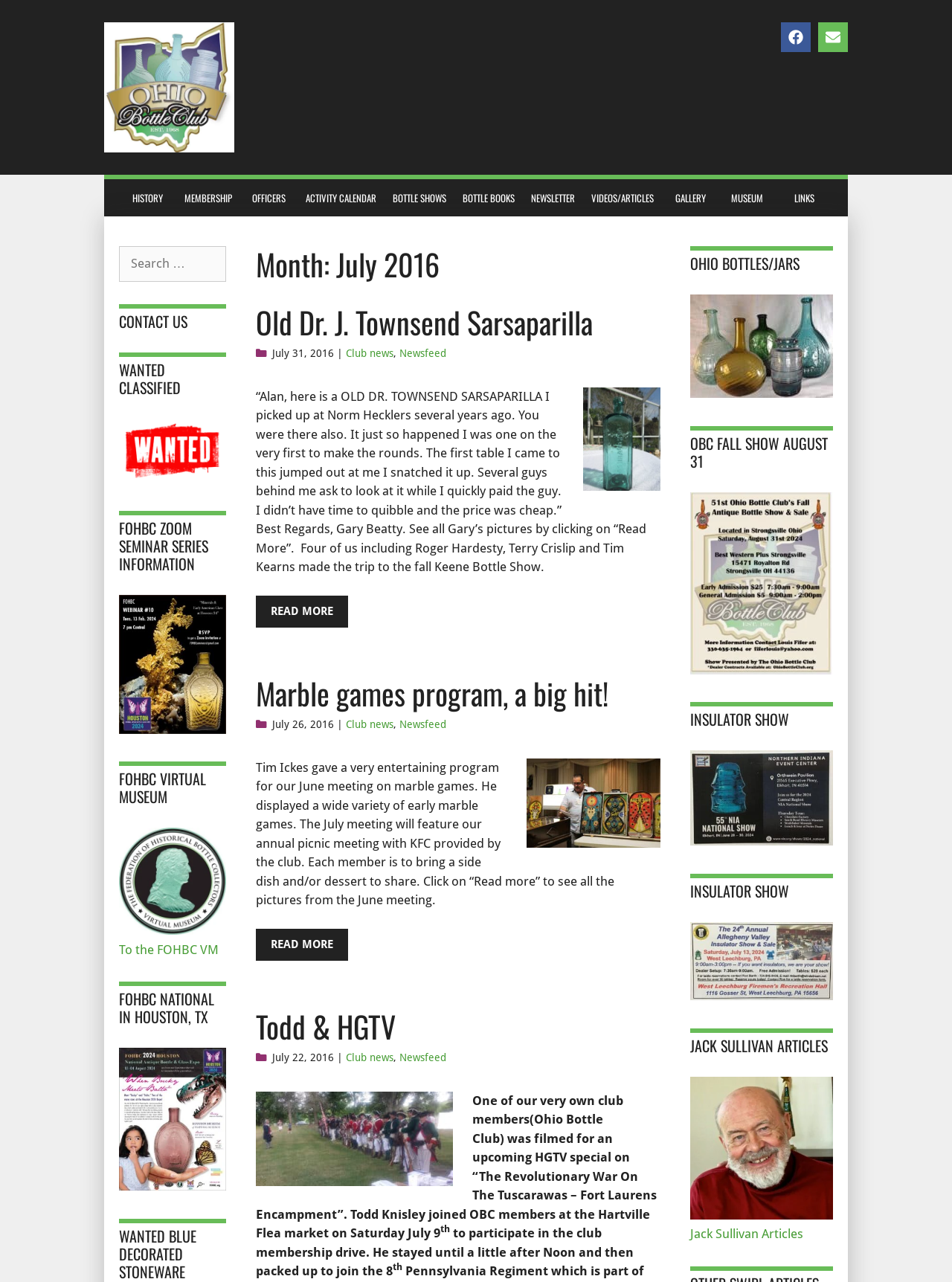Please determine the main heading text of this webpage.

Month: July 2016